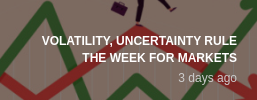Using the information shown in the image, answer the question with as much detail as possible: How old is the published information?

The timestamp accompanying the headline indicates that the information was published three days ago, suggesting timely relevance to current market conditions.